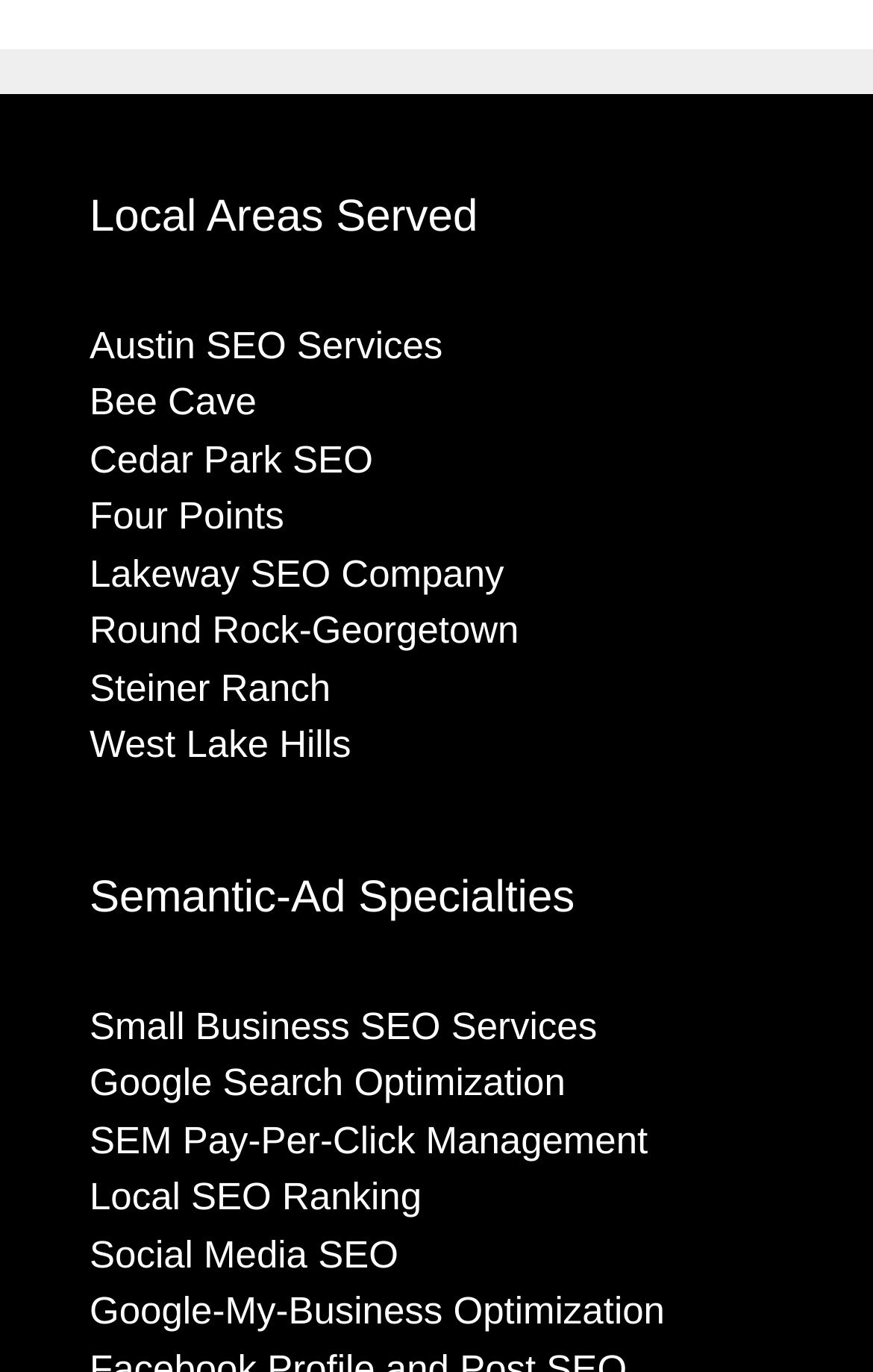Identify the bounding box coordinates for the element that needs to be clicked to fulfill this instruction: "Go to episode's comments". Provide the coordinates in the format of four float numbers between 0 and 1: [left, top, right, bottom].

None